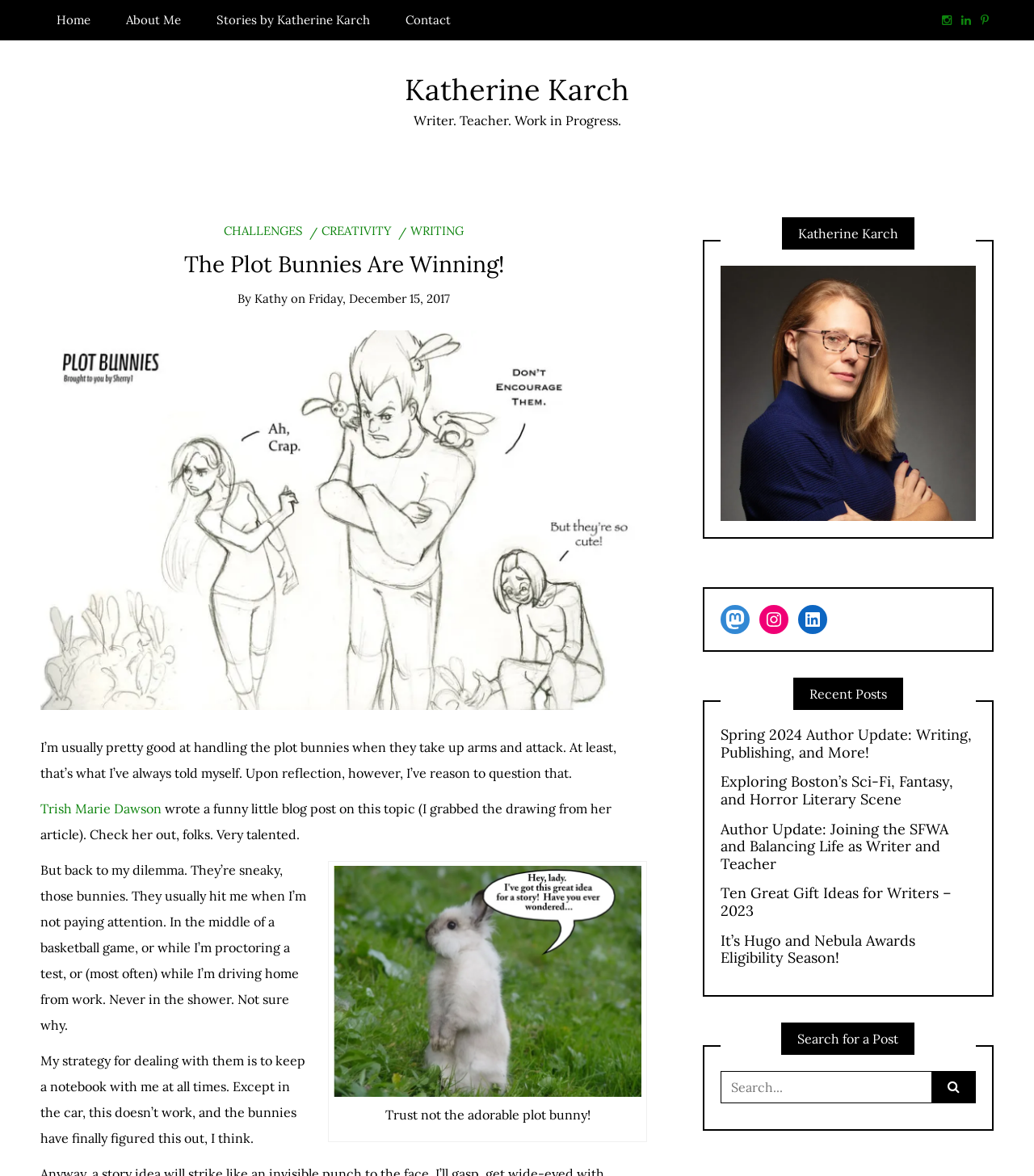Pinpoint the bounding box coordinates for the area that should be clicked to perform the following instruction: "search for a post".

[0.697, 0.911, 0.944, 0.938]